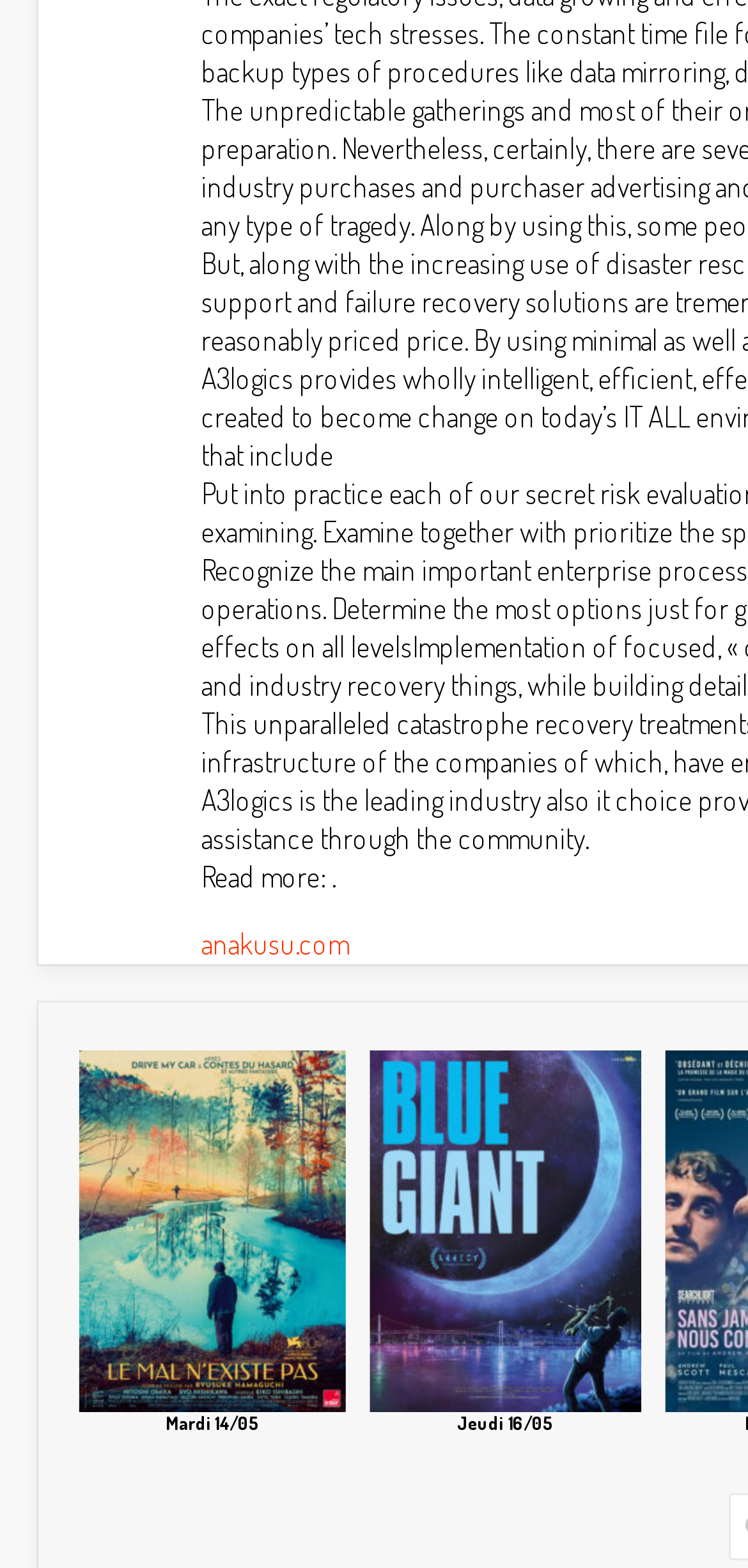Using the image as a reference, answer the following question in as much detail as possible:
What is the URL mentioned at the top of the webpage?

I found a link element with the text 'anakusu.com' at the top of the webpage, which suggests that this is the URL mentioned.